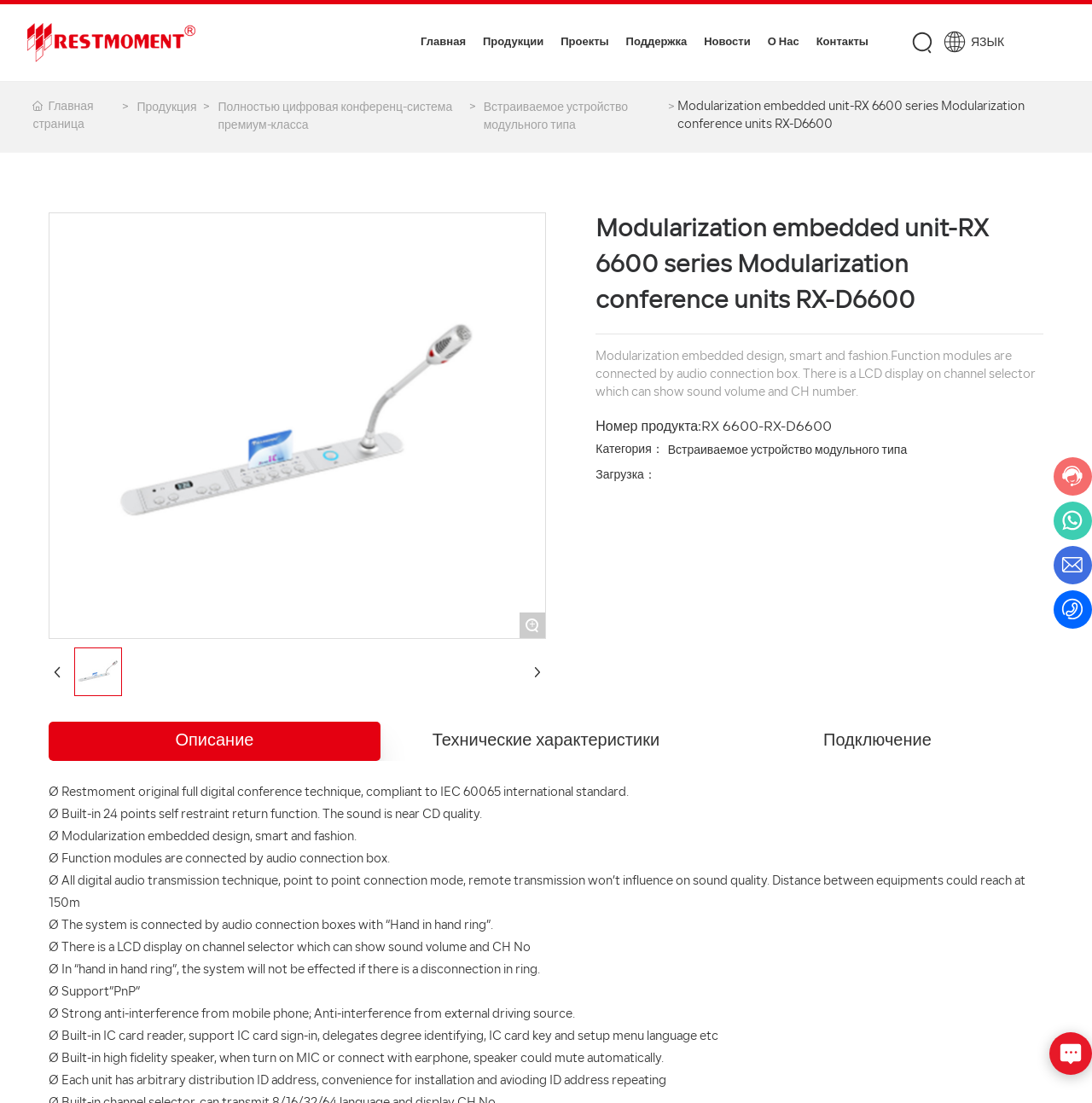Given the description "Система автоматического видеослежения", determine the bounding box of the corresponding UI element.

[0.457, 0.263, 0.701, 0.29]